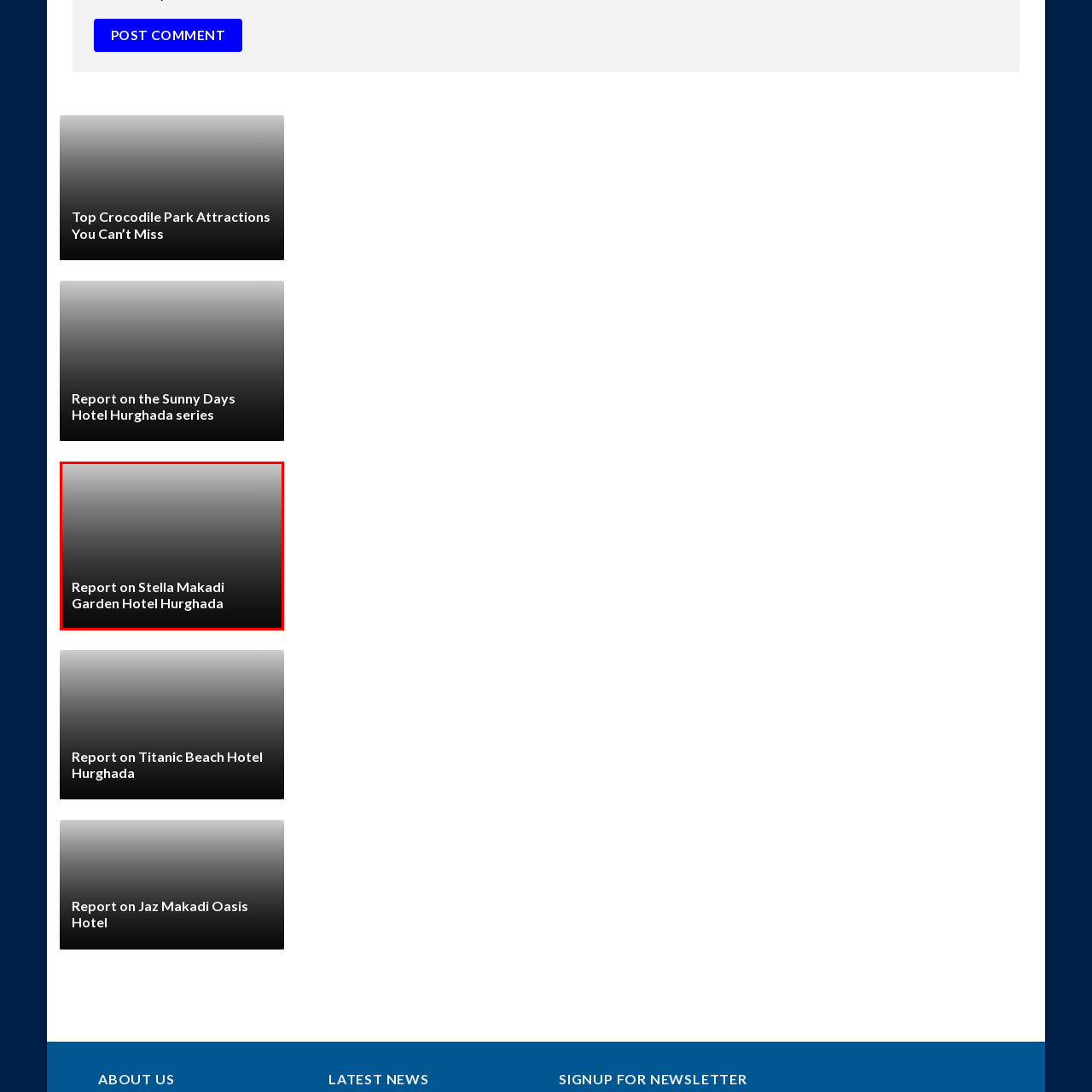What effect does the background gradient have?
Focus on the image highlighted by the red bounding box and give a comprehensive answer using the details from the image.

The background features a gradient that transitions from light to dark tones, enhancing the visual appeal and draw of the report, making it more attractive to potential visitors.